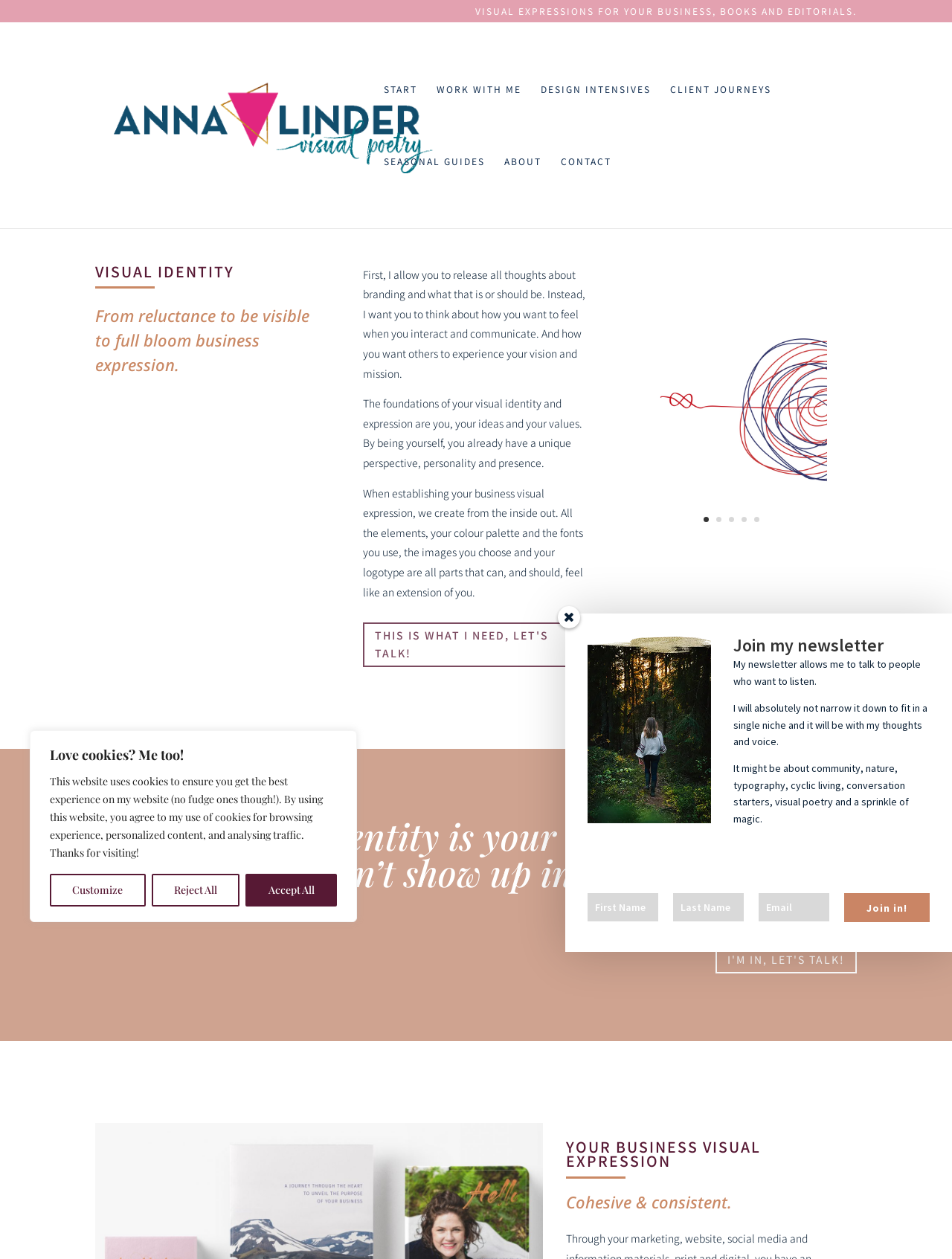Locate the bounding box coordinates of the area that needs to be clicked to fulfill the following instruction: "Click the 'WORK WITH ME' link". The coordinates should be in the format of four float numbers between 0 and 1, namely [left, top, right, bottom].

[0.459, 0.067, 0.548, 0.124]